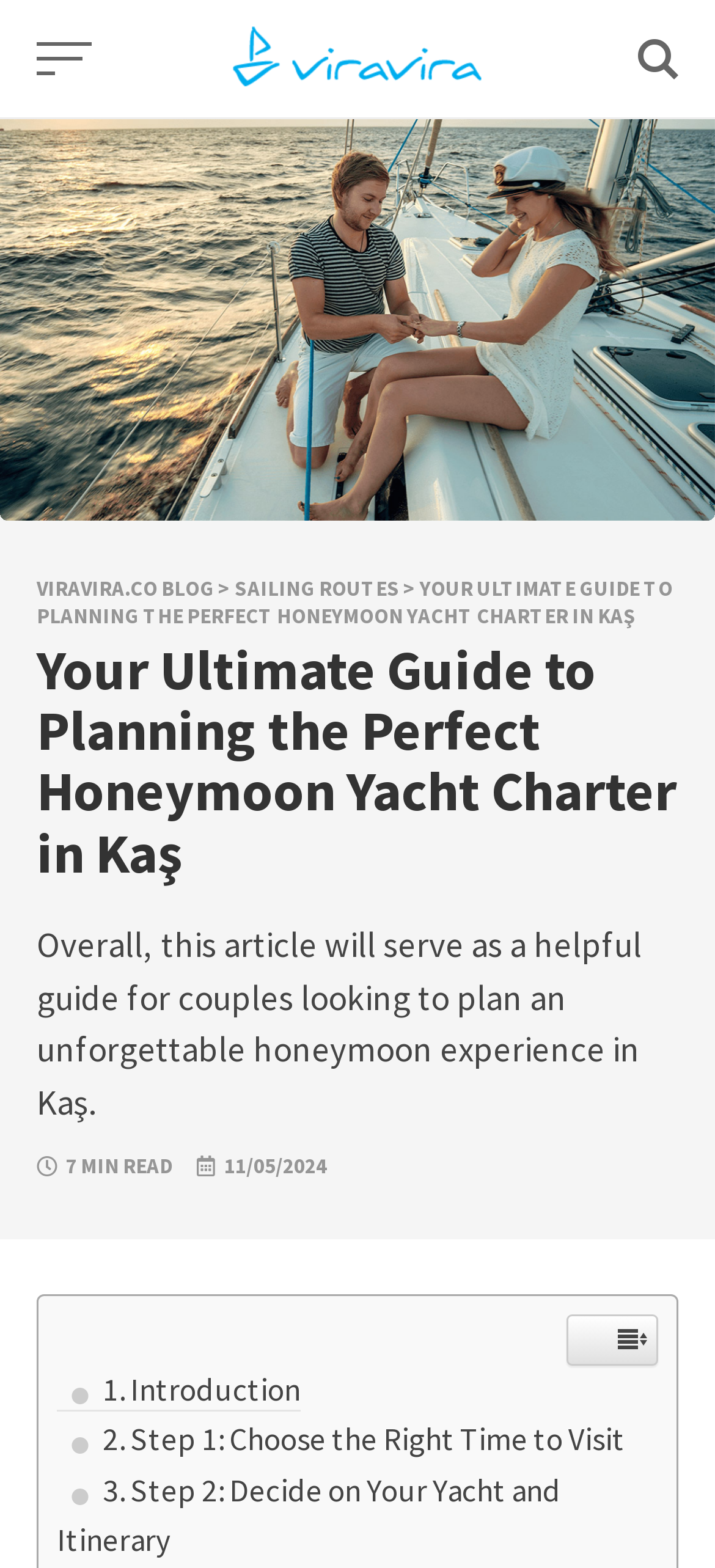Summarize the webpage in an elaborate manner.

This webpage is a blog post titled "Your Ultimate Guide to Planning the Perfect Honeymoon Yacht Charter in Kaş" on the viravira.co blog. At the top left, there is a "Skip to content" link. Next to it, there is a button with no text, and on the right side, there is a link to the blog's homepage with a corresponding image. 

On the top right, there is another button with an icon. When clicked, it reveals a dropdown menu with an image of "Marriage Proposals On Boat" at the top, followed by links to "VIRAVIRA.CO BLOG", "SAILING ROUTES", and a heading with the same title as the blog post. 

Below the dropdown menu, there is a heading with the title of the blog post, followed by a brief summary of the article, which states that it will serve as a helpful guide for couples planning their honeymoon in Kaş. 

Underneath the summary, there is a text indicating that the article is a 7-minute read, and it was published on 11/05/2024. 

The main content of the article is organized into sections, with links to different parts of the guide, including the introduction, "Step 1: Choose the Right Time to Visit", and "Step 2: Decide on Your Yacht and Itinerary". These links are arranged in a table layout, with a share icon on the right side.